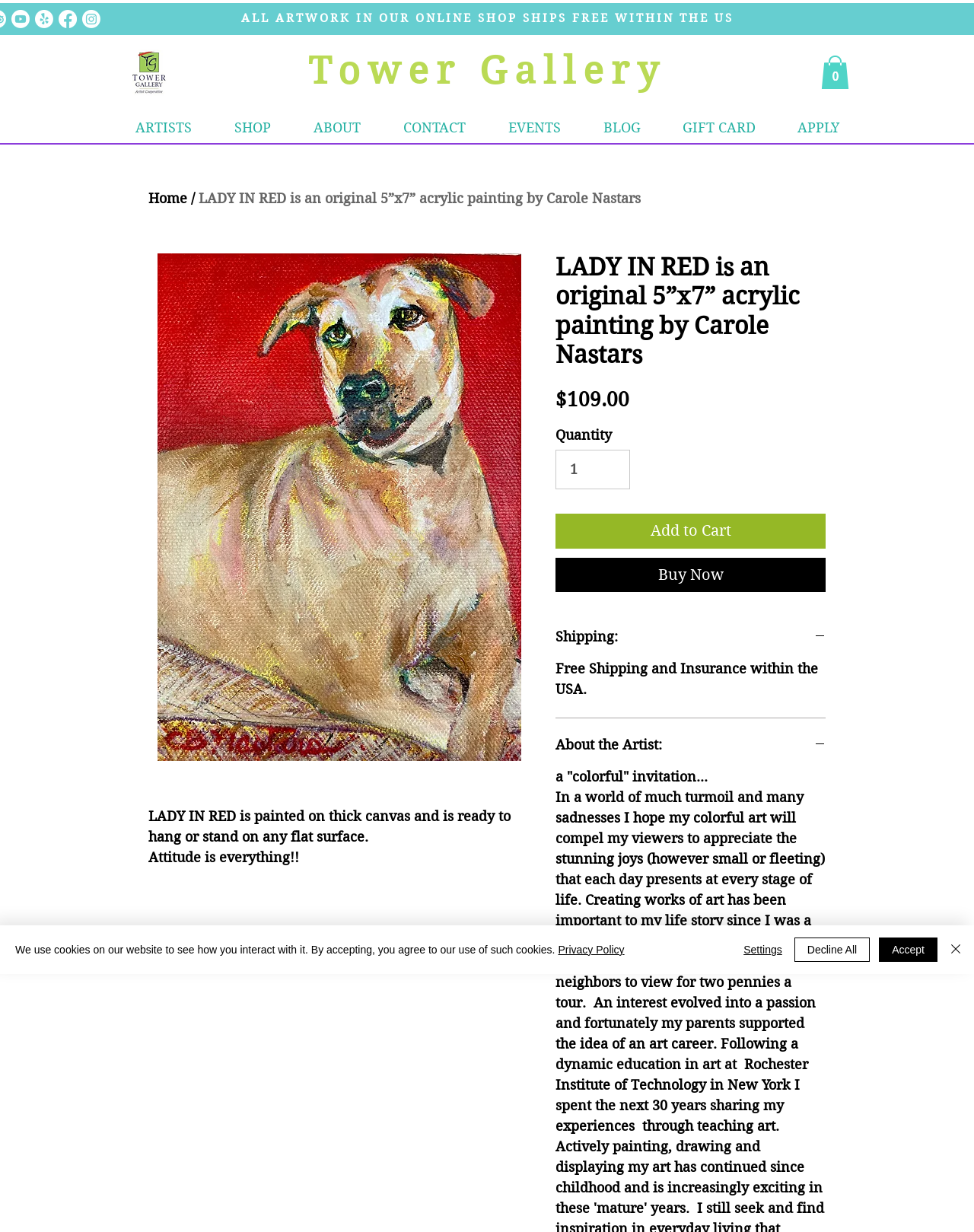Identify the bounding box coordinates of the element that should be clicked to fulfill this task: "Learn about Managed Services". The coordinates should be provided as four float numbers between 0 and 1, i.e., [left, top, right, bottom].

None